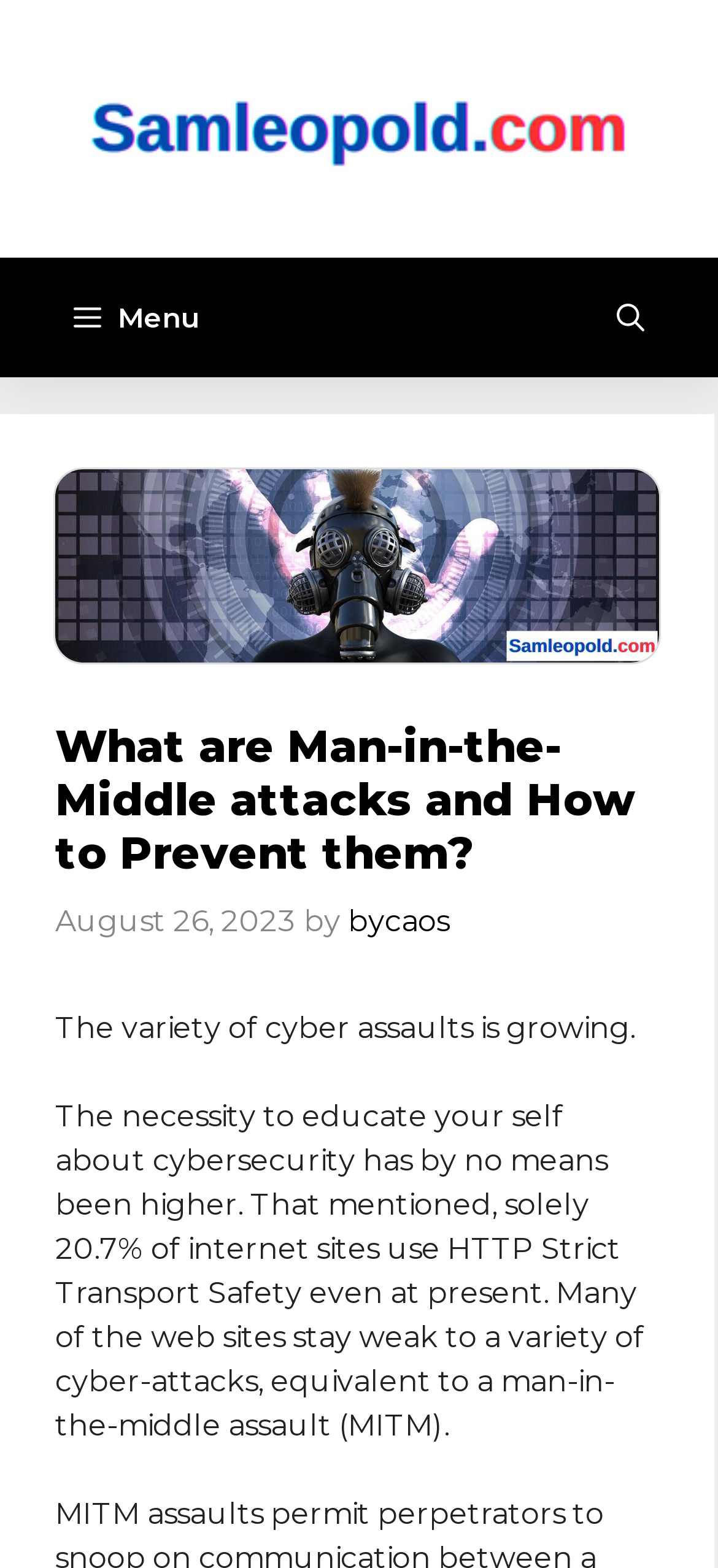Identify and provide the main heading of the webpage.

What are Man-in-the-Middle attacks and How to Prevent them?